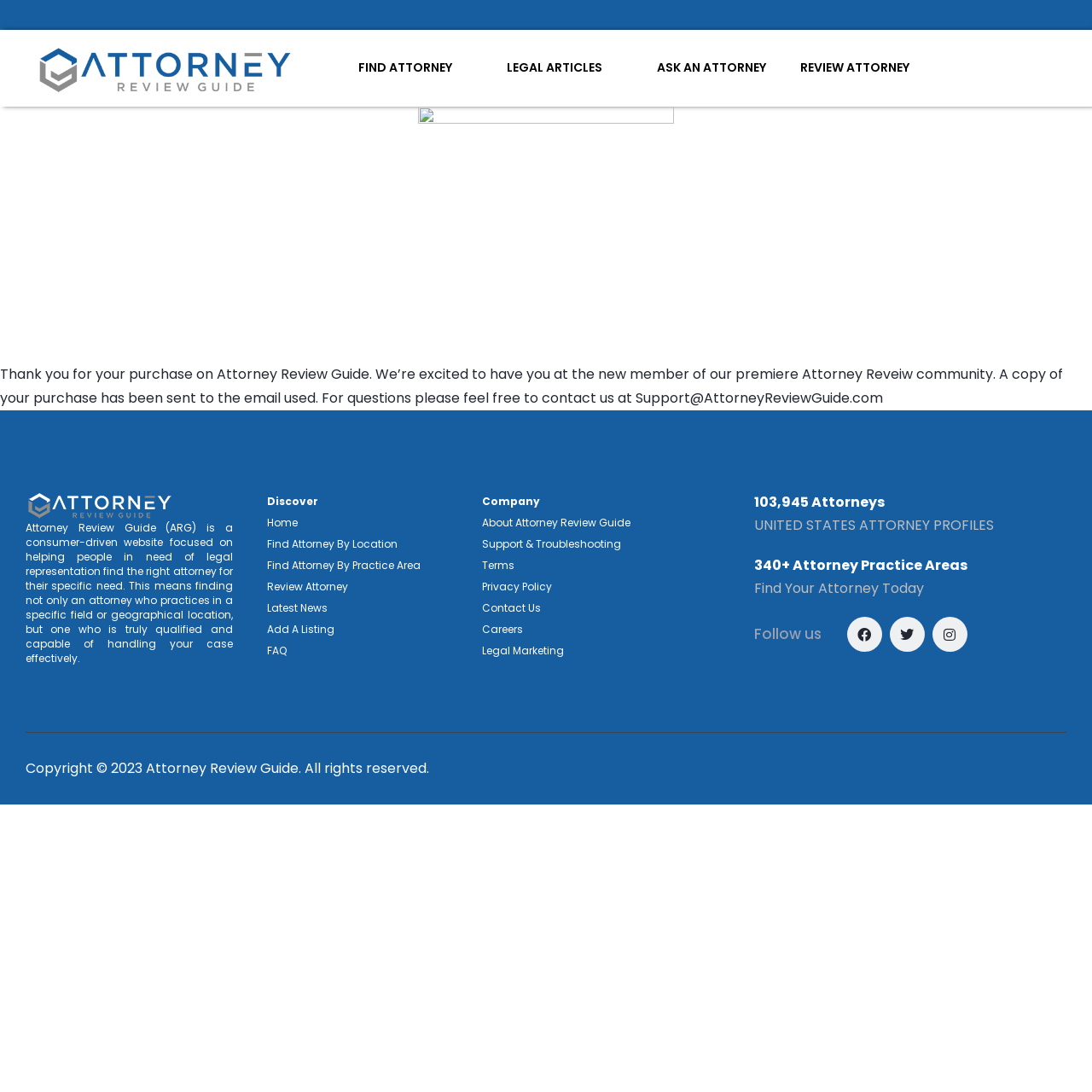Using the format (top-left x, top-left y, bottom-right x, bottom-right y), provide the bounding box coordinates for the described UI element. All values should be floating point numbers between 0 and 1: title="Attorney Review Guide"

[0.031, 0.054, 0.271, 0.072]